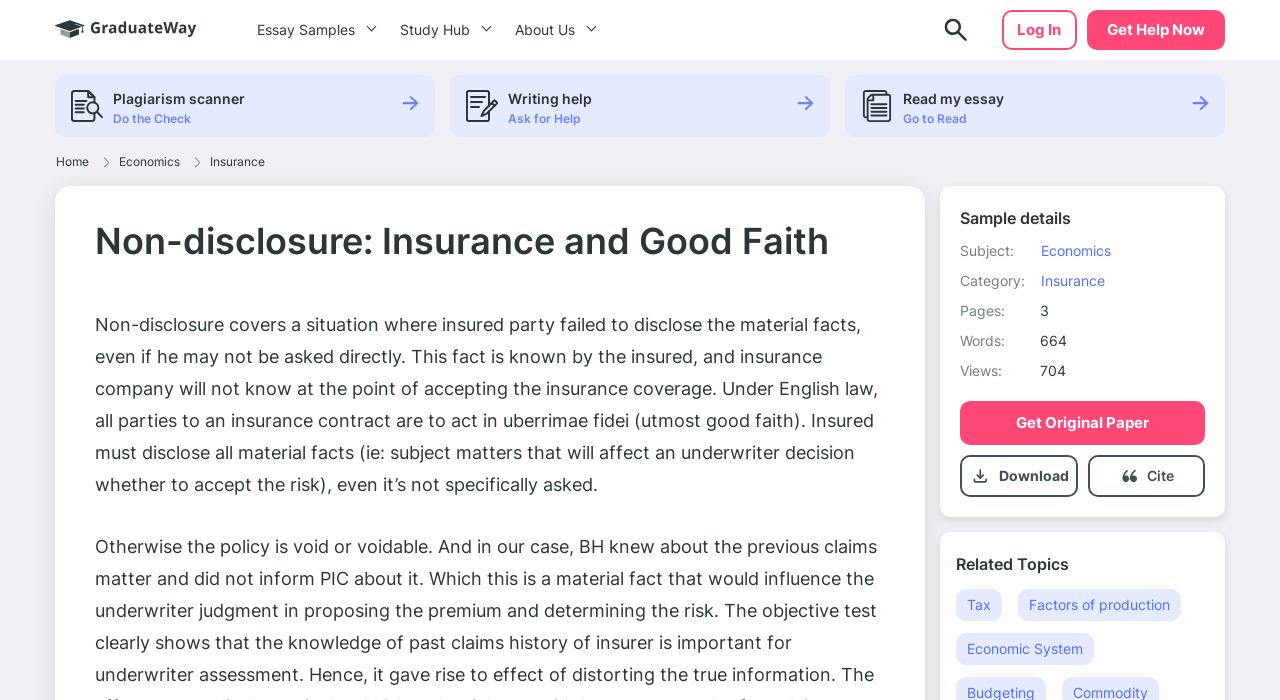Determine the bounding box coordinates of the target area to click to execute the following instruction: "Click the 'Log In' button."

[0.795, 0.029, 0.829, 0.056]